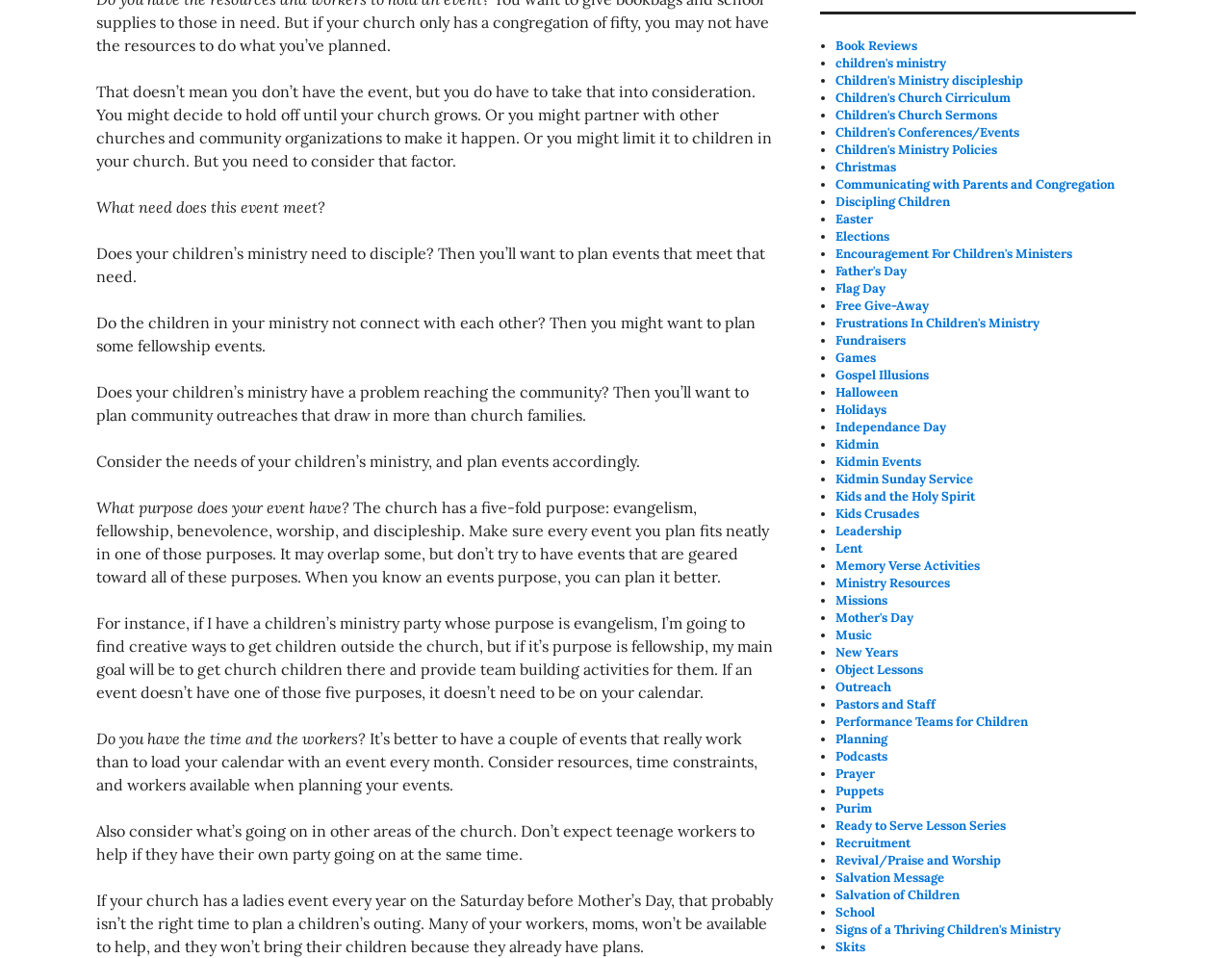Can you identify the bounding box coordinates of the clickable region needed to carry out this instruction: 'Visit 'children's ministry''? The coordinates should be four float numbers within the range of 0 to 1, stated as [left, top, right, bottom].

[0.678, 0.057, 0.768, 0.074]